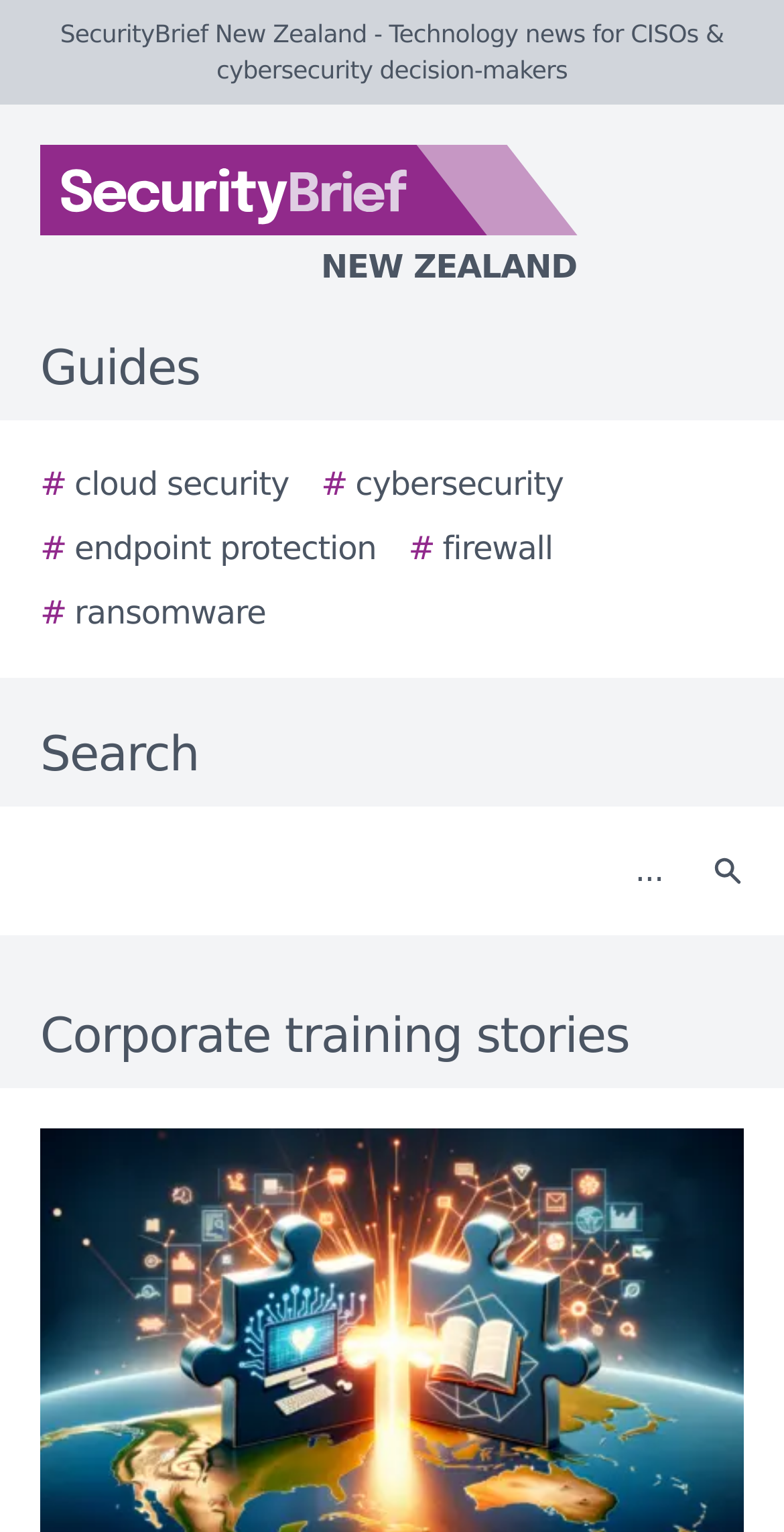Can you find and provide the main heading text of this webpage?

Corporate training stories